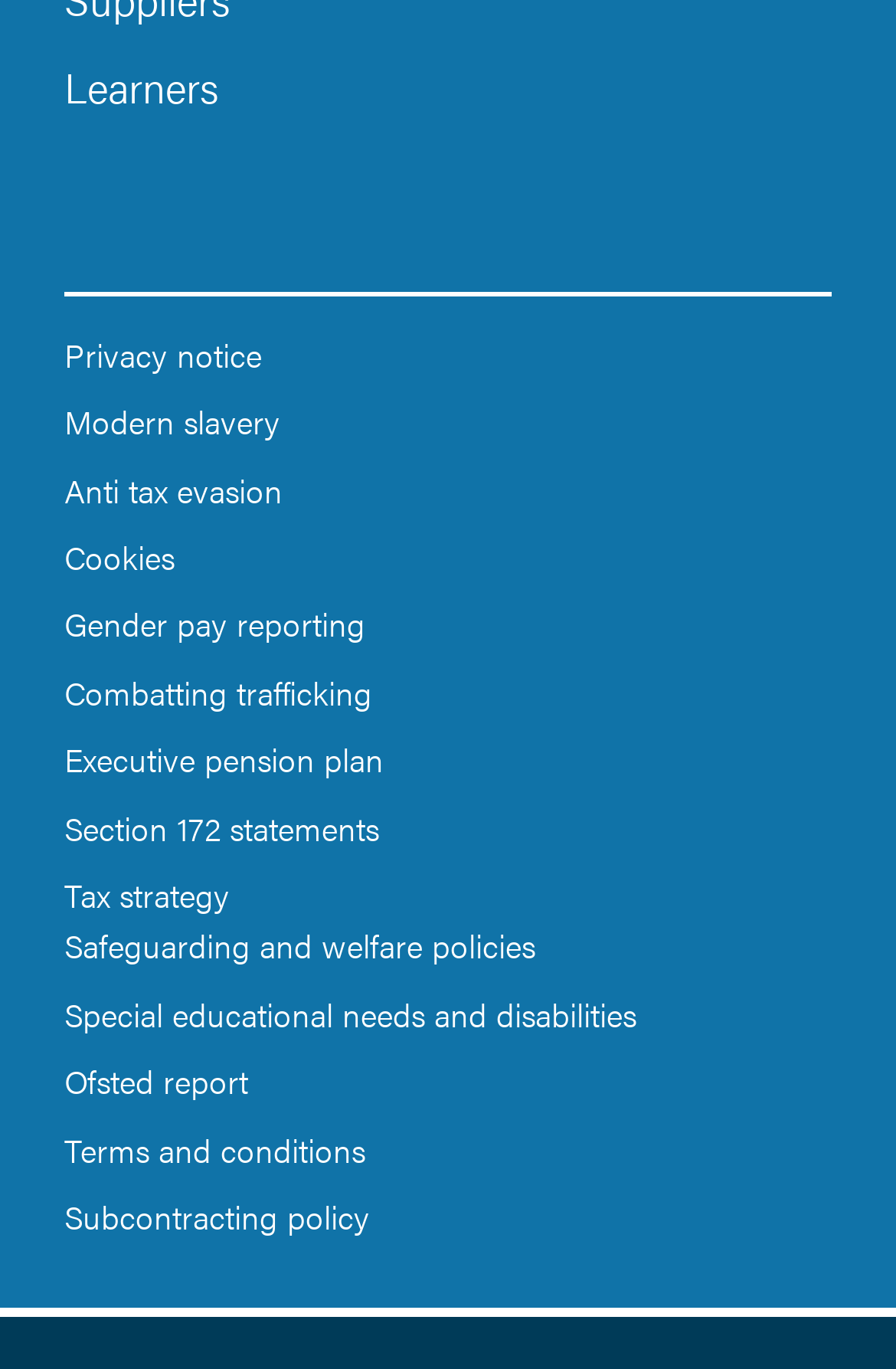Respond concisely with one word or phrase to the following query:
What is the last link on the webpage?

Subcontracting policy